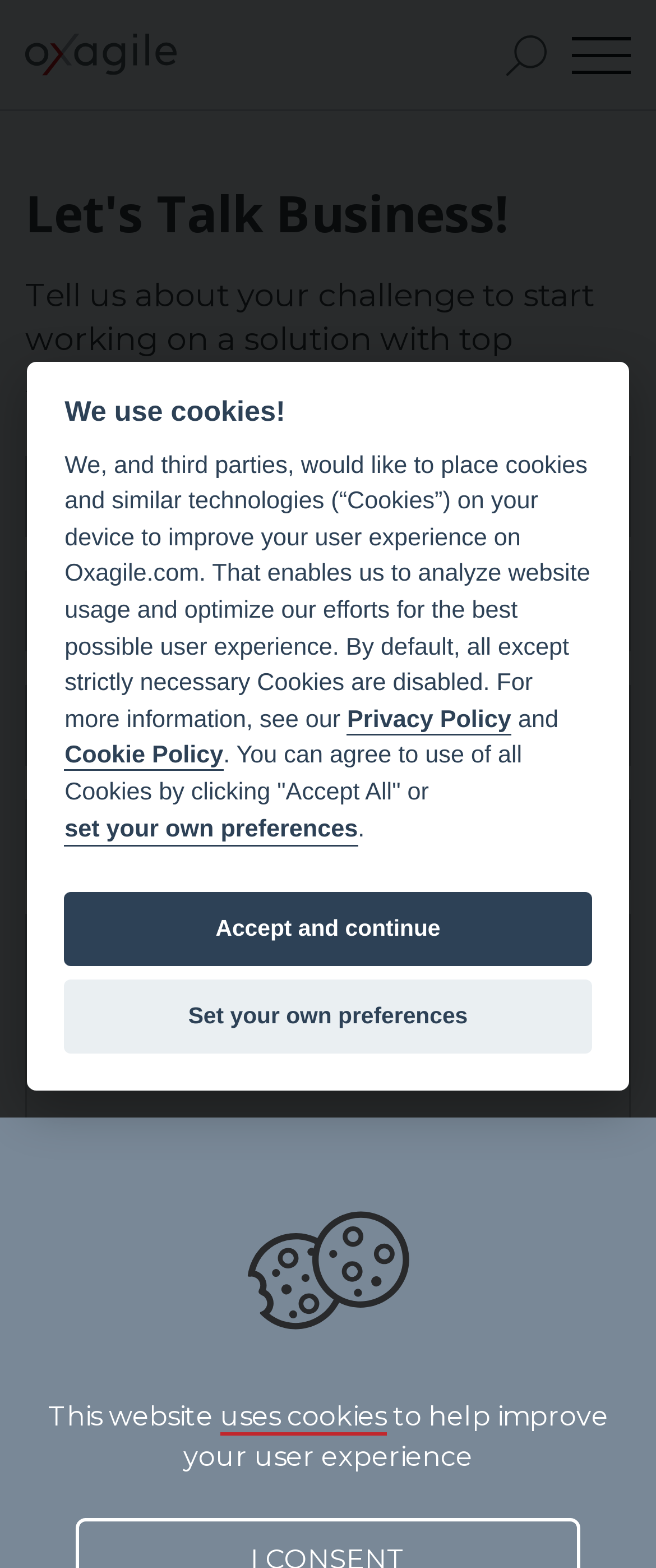Provide the bounding box coordinates for the specified HTML element described in this description: "name="username" placeholder="Name*"". The coordinates should be four float numbers ranging from 0 to 1, in the format [left, top, right, bottom].

[0.038, 0.291, 0.962, 0.342]